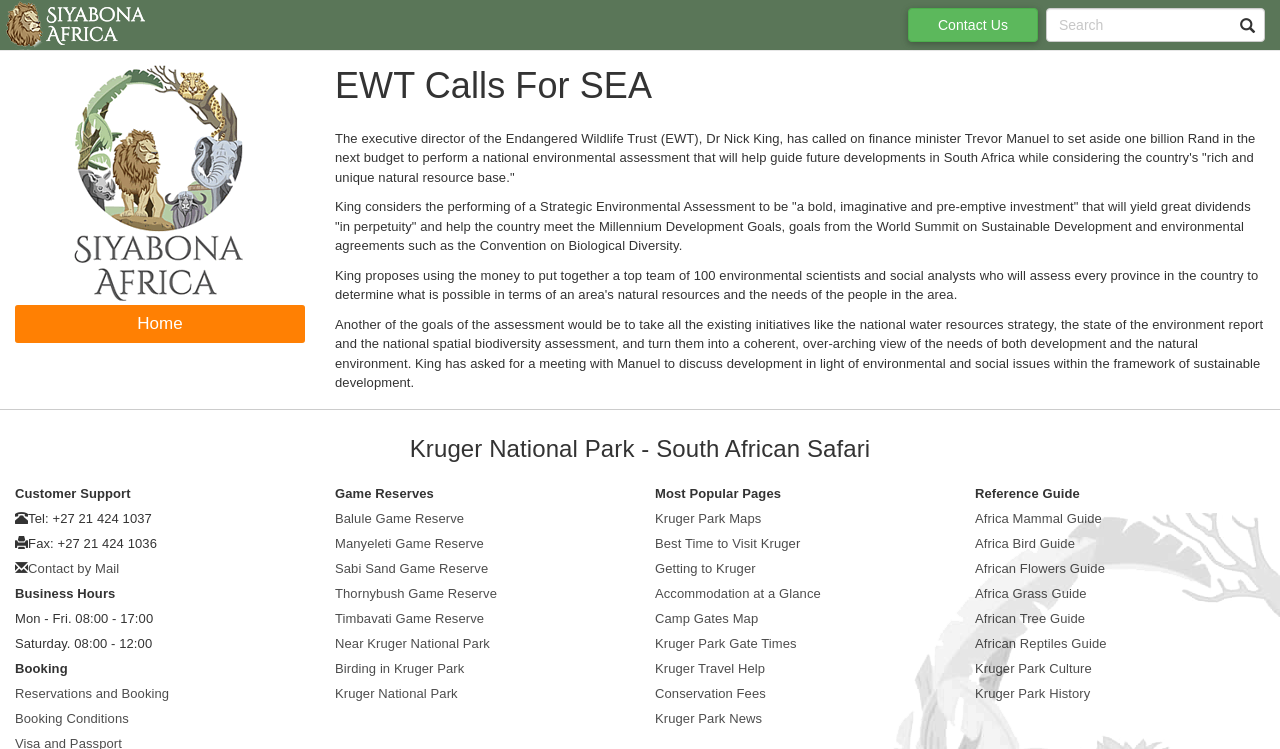Respond to the question below with a single word or phrase: What is the purpose of the Strategic Environmental Assessment?

To guide future developments in South Africa